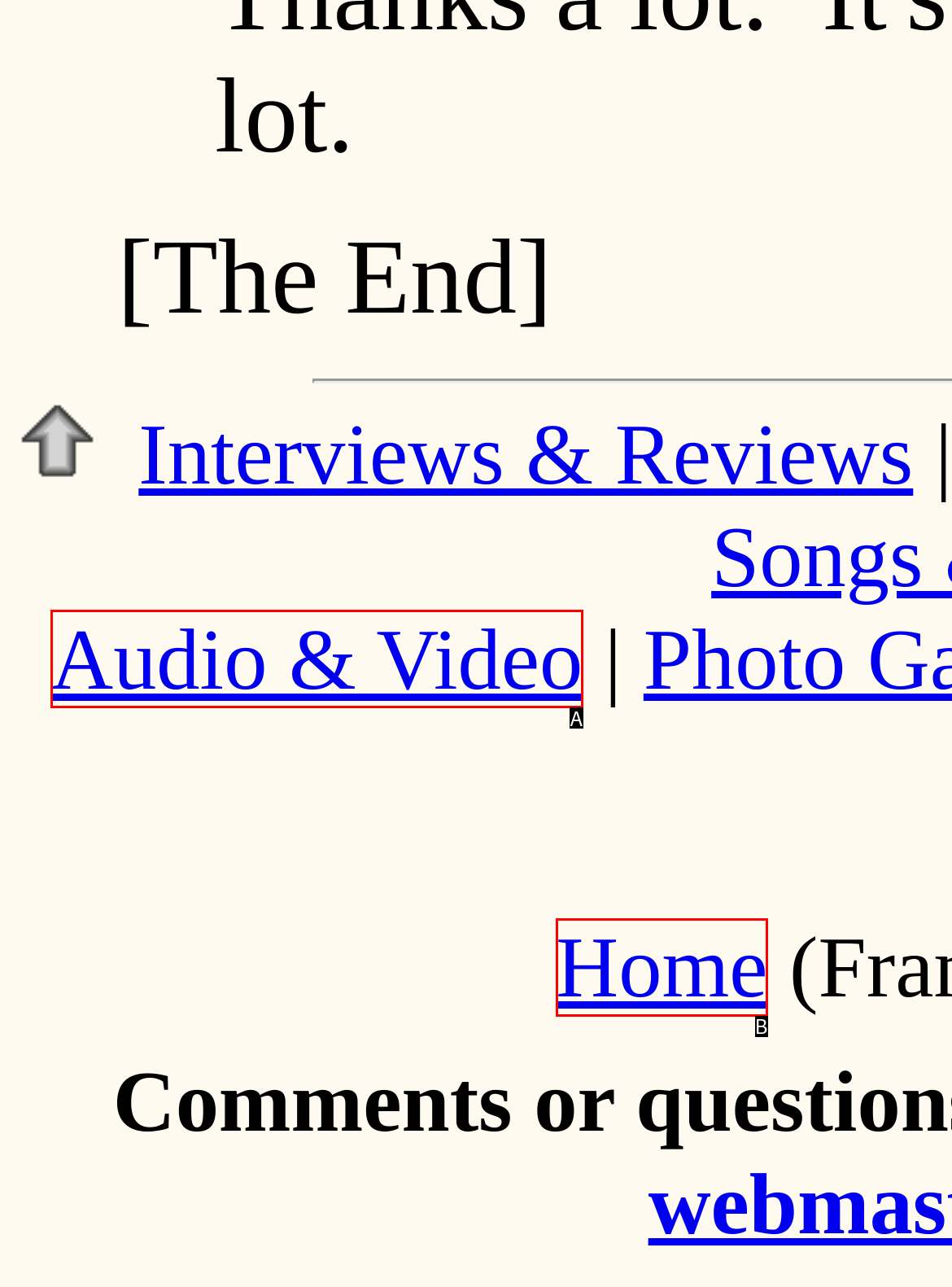Identify the letter that best matches this UI element description: Home
Answer with the letter from the given options.

B